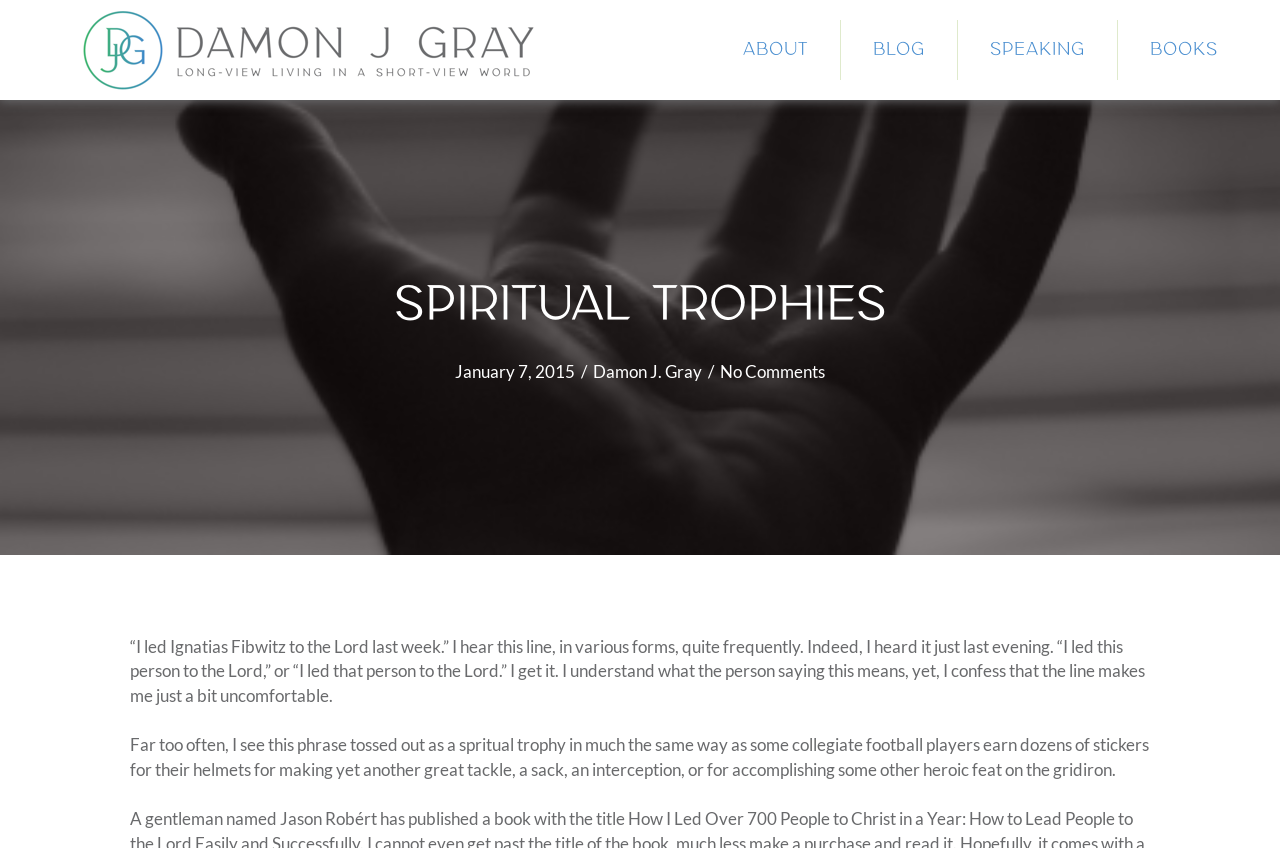Produce a meticulous description of the webpage.

The webpage is titled "Spiritual Trophies - Damon J. Gray" and features a horizontal logo at the top left corner. Above the logo, there are four navigation links: "About", "Blog", "Speaking", and "Books", arranged horizontally from left to right. 

Below the navigation links, a large heading "SPIRITUAL TROPHIES" is centered on the page. Underneath the heading, there is a date "January 7, 2015" followed by a forward slash, and then a link to "Damon J. Gray". 

The main content of the page is a passage of text that starts with a quote "“I led Ignatias Fibwitz to the Lord last week.”" and continues to discuss the idea of "spiritual trophies" in a conversational tone. The text is divided into two paragraphs, with the second paragraph starting with "Far too often, I see this phrase tossed out as a spiritual trophy...". The text is positioned in the middle of the page, with a significant amount of whitespace above and below it.